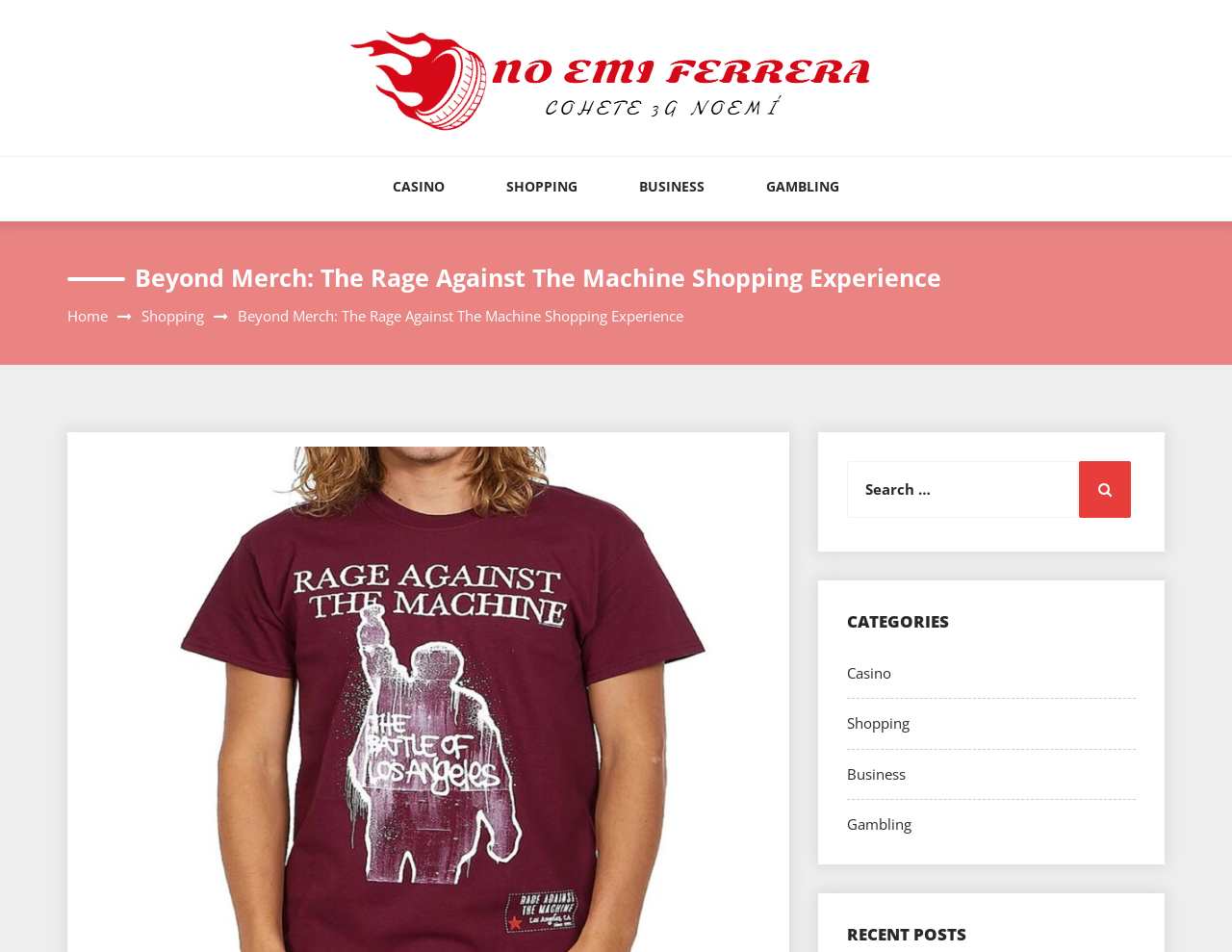Please find the bounding box coordinates of the section that needs to be clicked to achieve this instruction: "View Casino".

[0.319, 0.186, 0.361, 0.247]